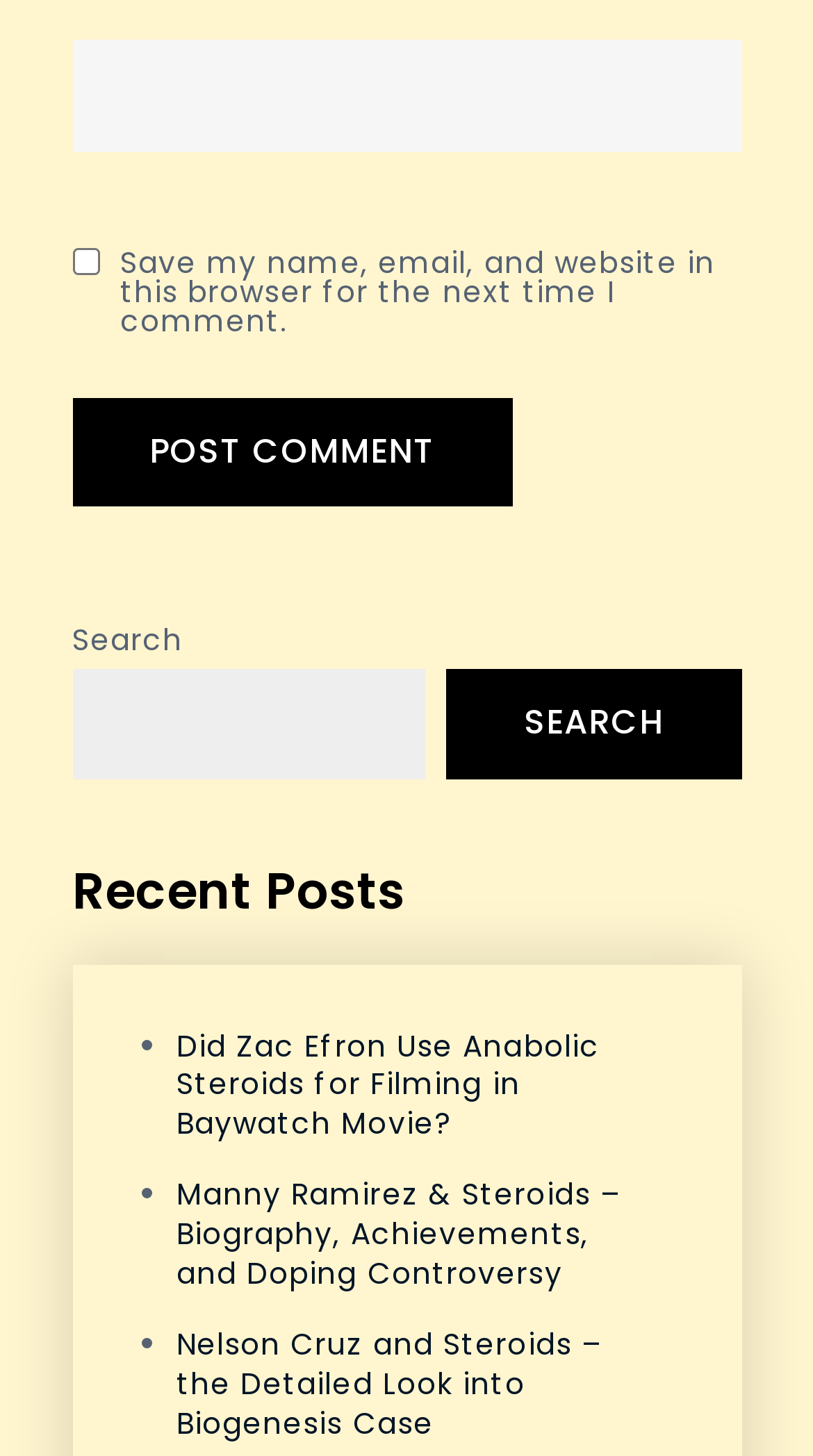Provide a one-word or one-phrase answer to the question:
What is the purpose of the search box?

Search the website